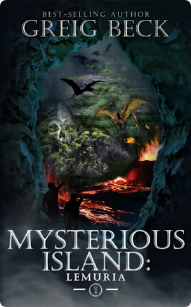What type of creatures are depicted in the background?
Based on the image, answer the question with as much detail as possible.

The caption describes the fantastical landscape in the background, which includes volcanic activity and prehistoric beings, such as dinosaurs, hinting at the book's exploration of a mysterious and ancient world.